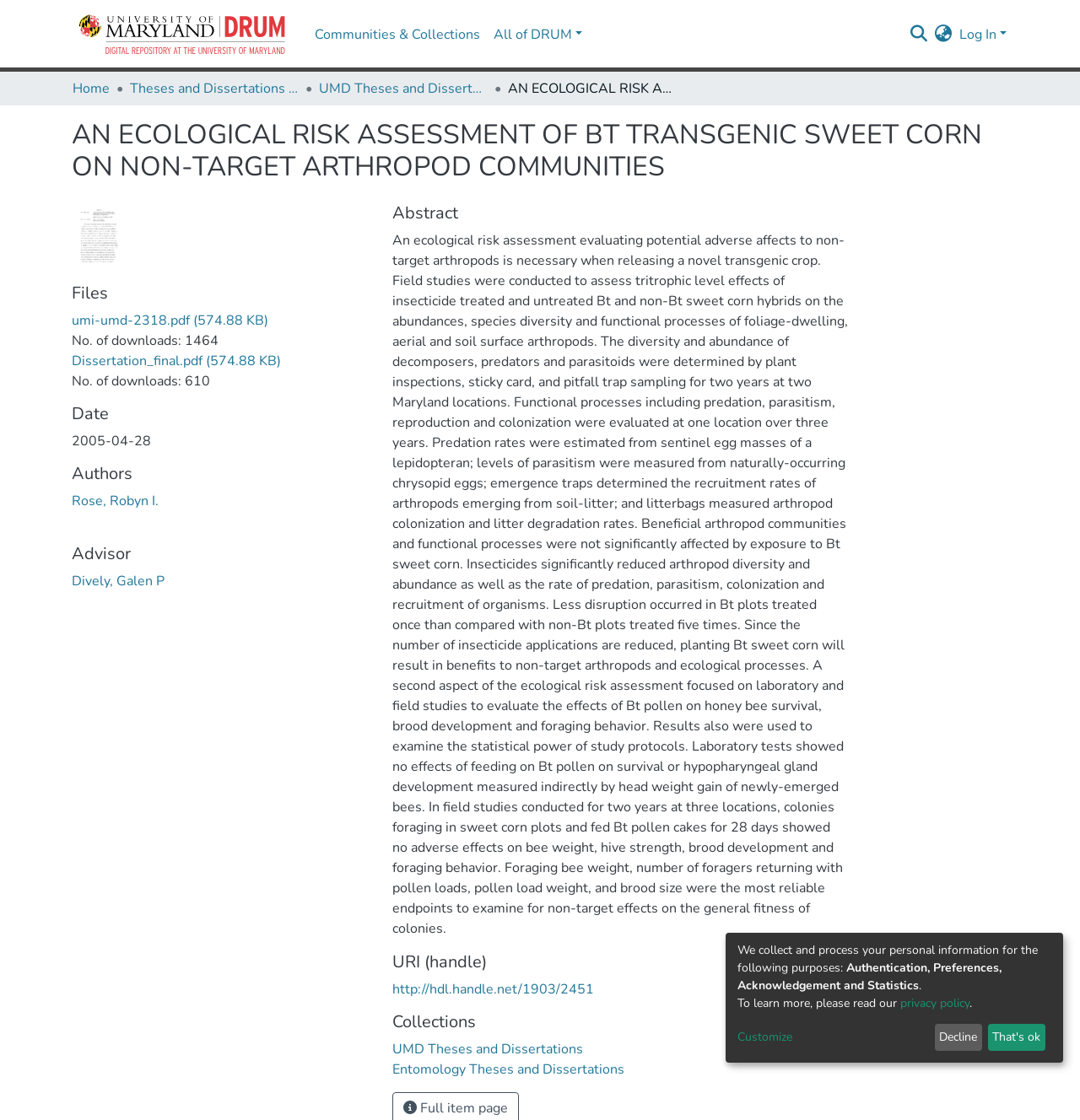Locate the bounding box coordinates of the element that needs to be clicked to carry out the instruction: "Log in to the system". The coordinates should be given as four float numbers ranging from 0 to 1, i.e., [left, top, right, bottom].

[0.887, 0.022, 0.934, 0.039]